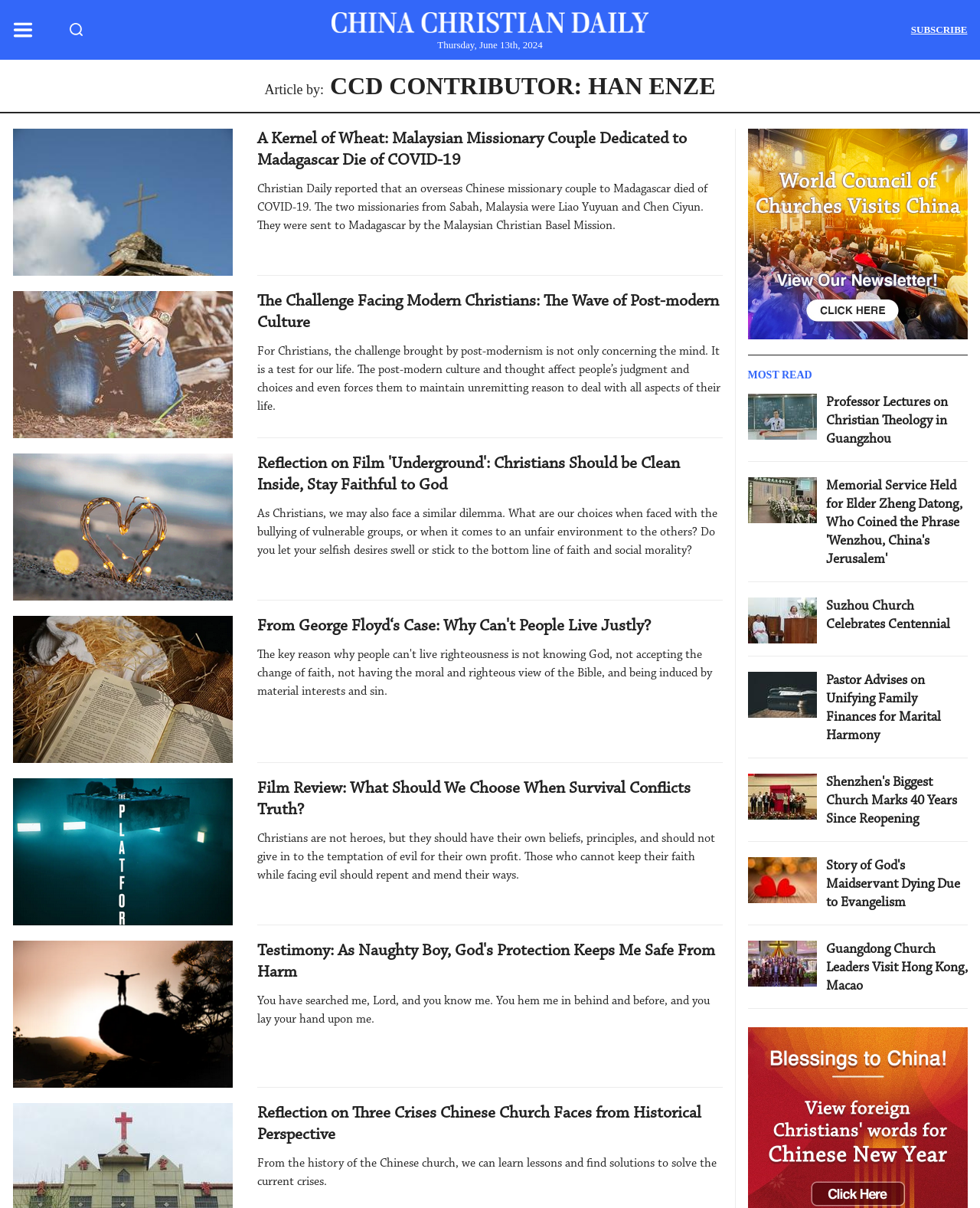Answer the question with a single word or phrase: 
What is the date displayed on the webpage?

Thursday, June 13th, 2024